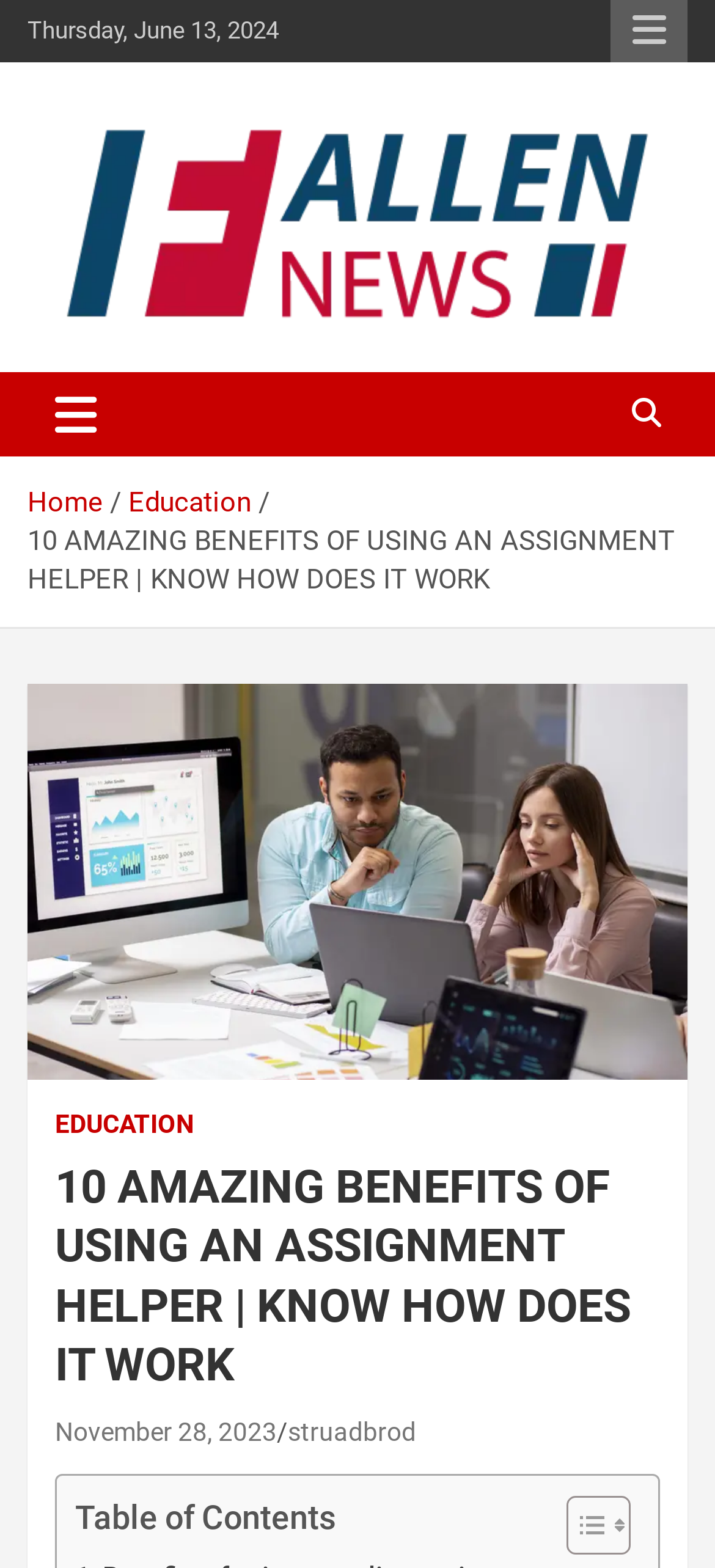Indicate the bounding box coordinates of the element that must be clicked to execute the instruction: "Toggle navigation". The coordinates should be given as four float numbers between 0 and 1, i.e., [left, top, right, bottom].

[0.038, 0.237, 0.174, 0.291]